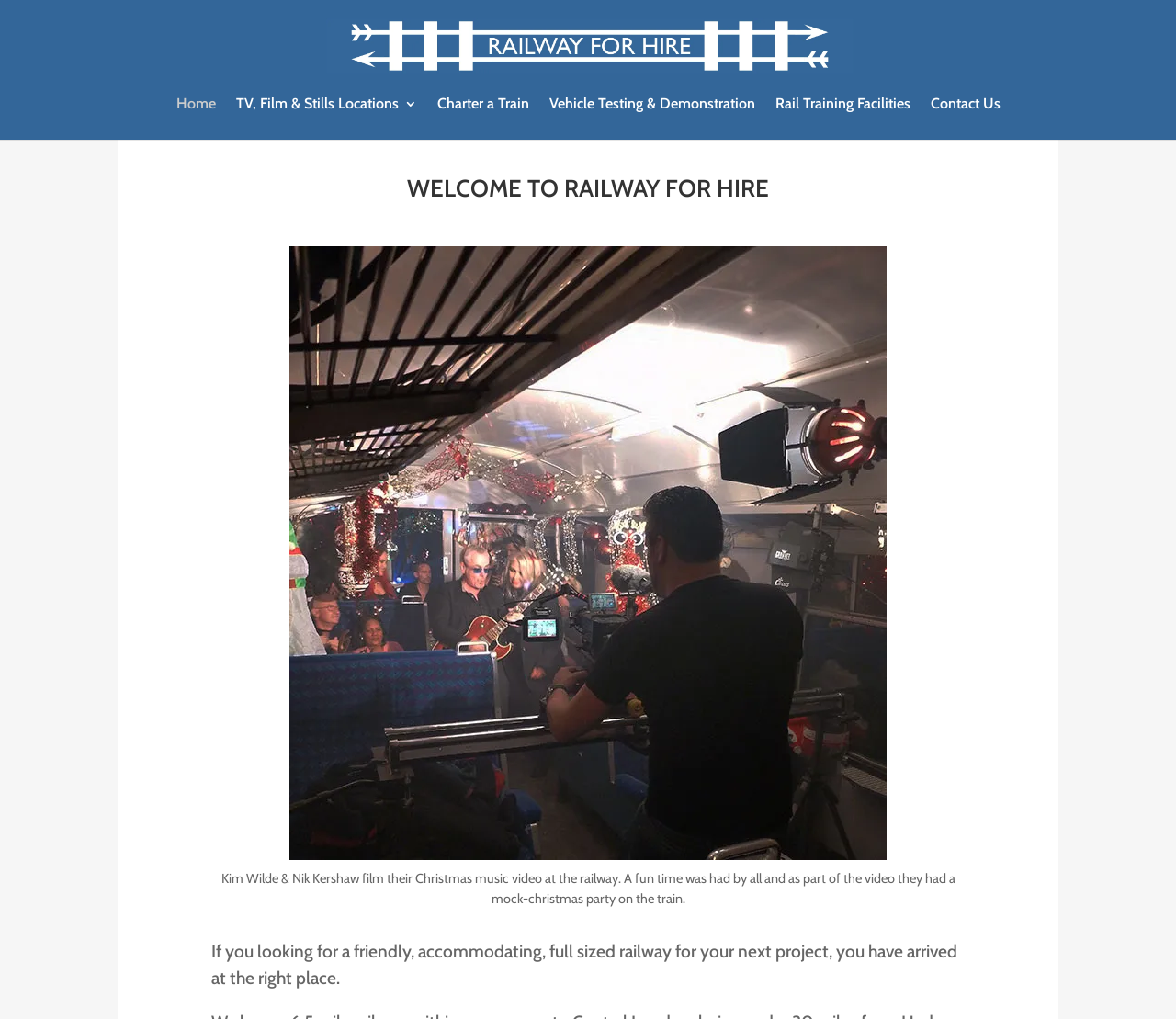Bounding box coordinates should be in the format (top-left x, top-left y, bottom-right x, bottom-right y) and all values should be floating point numbers between 0 and 1. Determine the bounding box coordinate for the UI element described as: Contact Us

[0.791, 0.096, 0.85, 0.137]